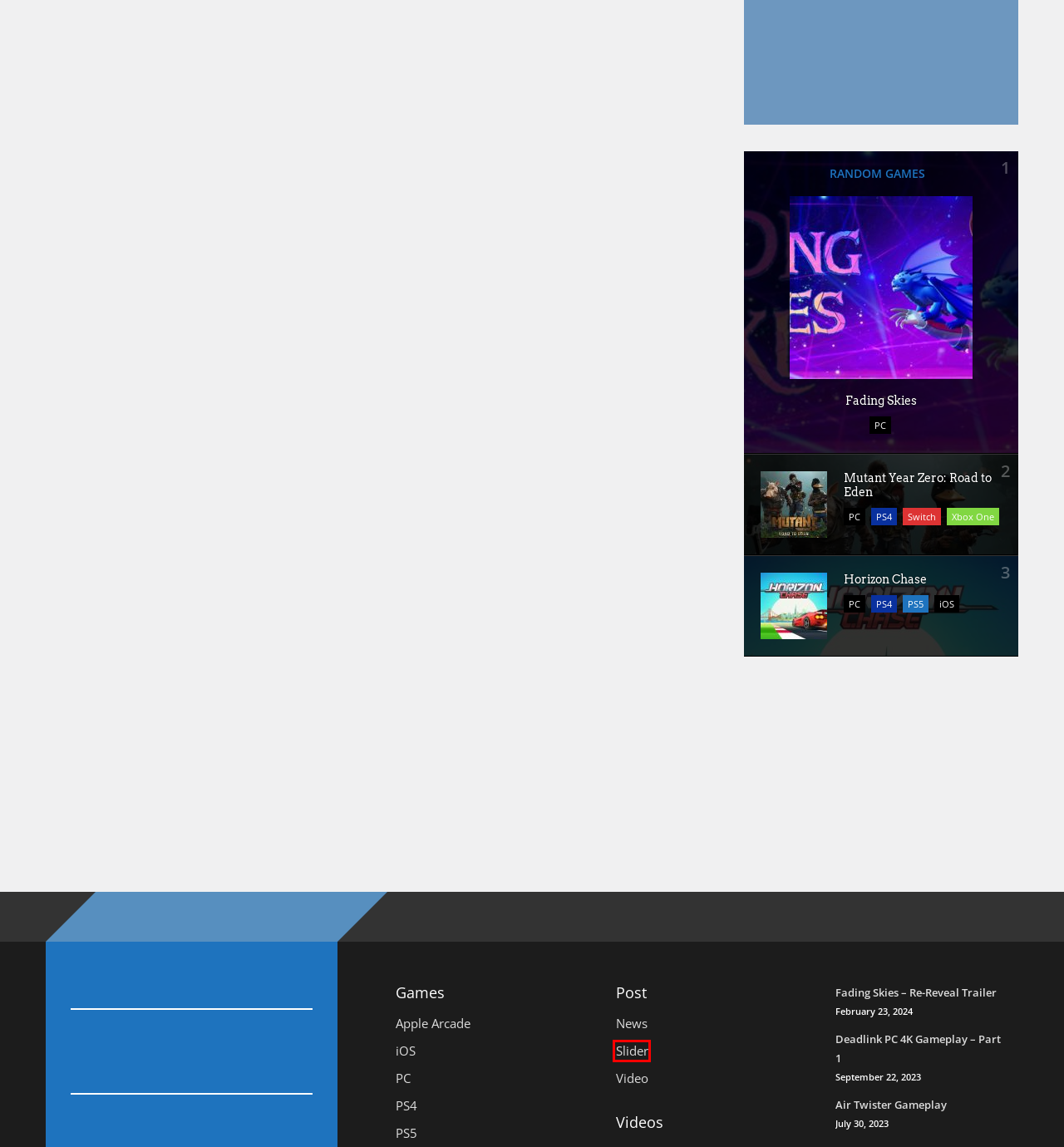Given a screenshot of a webpage with a red bounding box around an element, choose the most appropriate webpage description for the new page displayed after clicking the element within the bounding box. Here are the candidates:
A. Fading Skies - Re-Reveal Trailer - gocalibergaming
B. Horizon Chase 2 - gocalibergaming
C. Slider Archives - gocalibergaming
D. Video Archives - gocalibergaming
E. Chained Echoes - gocalibergaming
F. Deadlink PC 4K Gameplay - Part 1 - gocalibergaming
G. Fading Skies - gocalibergaming
H. Air Twister Gameplay - gocalibergaming

C